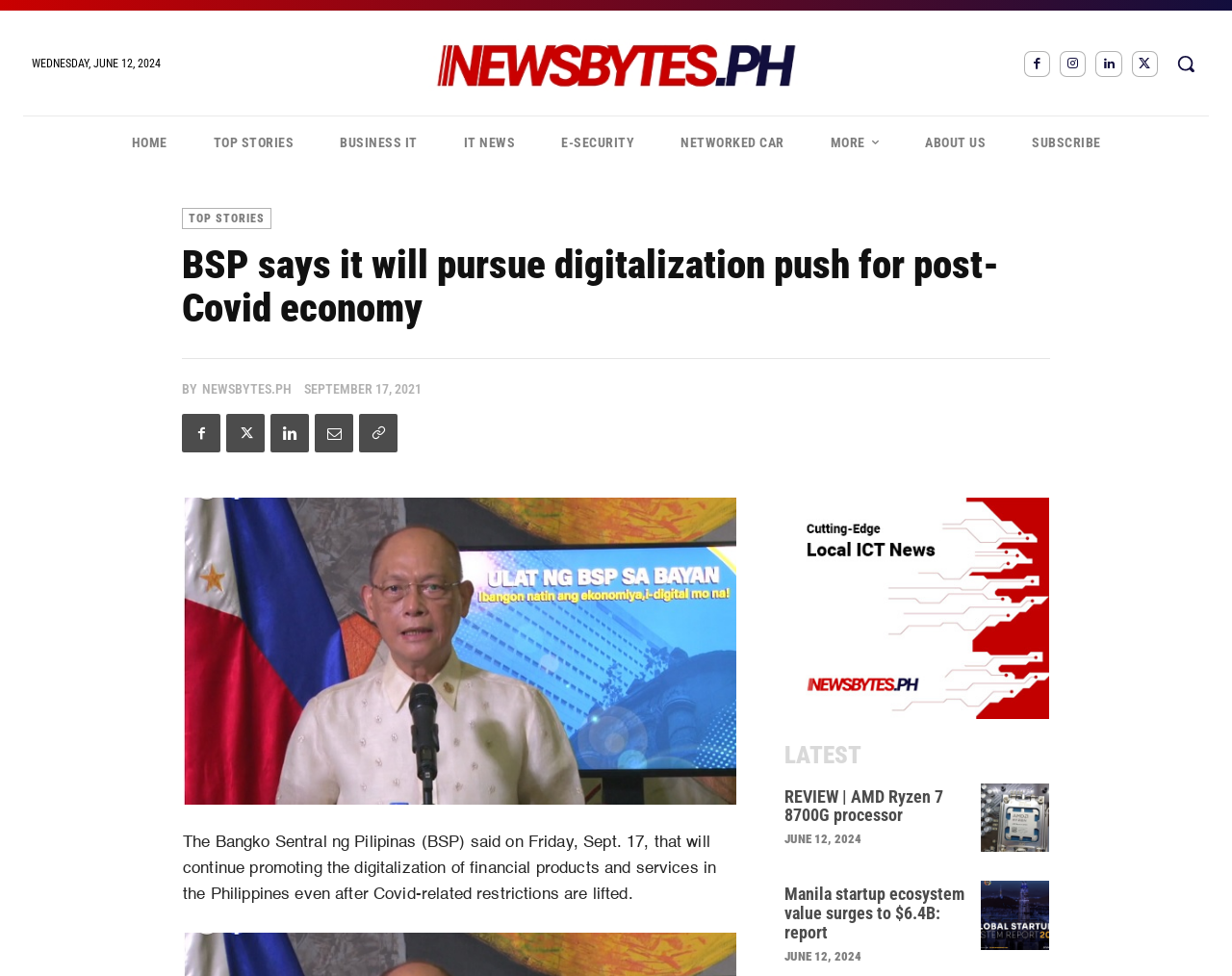Generate a comprehensive caption for the webpage you are viewing.

The webpage appears to be a news article page with a focus on technology and business news. At the top, there is a logo on the left and a search button on the right. Below the logo, there are several links to different sections of the website, including "HOME", "TOP STORIES", "BUSINESS IT", and others.

The main article is titled "BSP says it will pursue digitalization push for post-Covid economy" and is located in the center of the page. The article is written by NEWSBYTES.PH and was published on September 17, 2021. The article text is accompanied by an image on the right side.

Below the main article, there are several links to other news articles, including "REVIEW | AMD Ryzen 7 8700G processor" and "Manila startup ecosystem value surges to $6.4B: report". Each of these links has a corresponding heading and timestamp.

On the right side of the page, there is a section titled "LATEST" with a list of news articles, including the two mentioned above. Each article has a timestamp and a link to the full article.

Overall, the webpage has a clean and organized layout, with clear headings and concise text. The use of images and icons adds visual interest to the page.